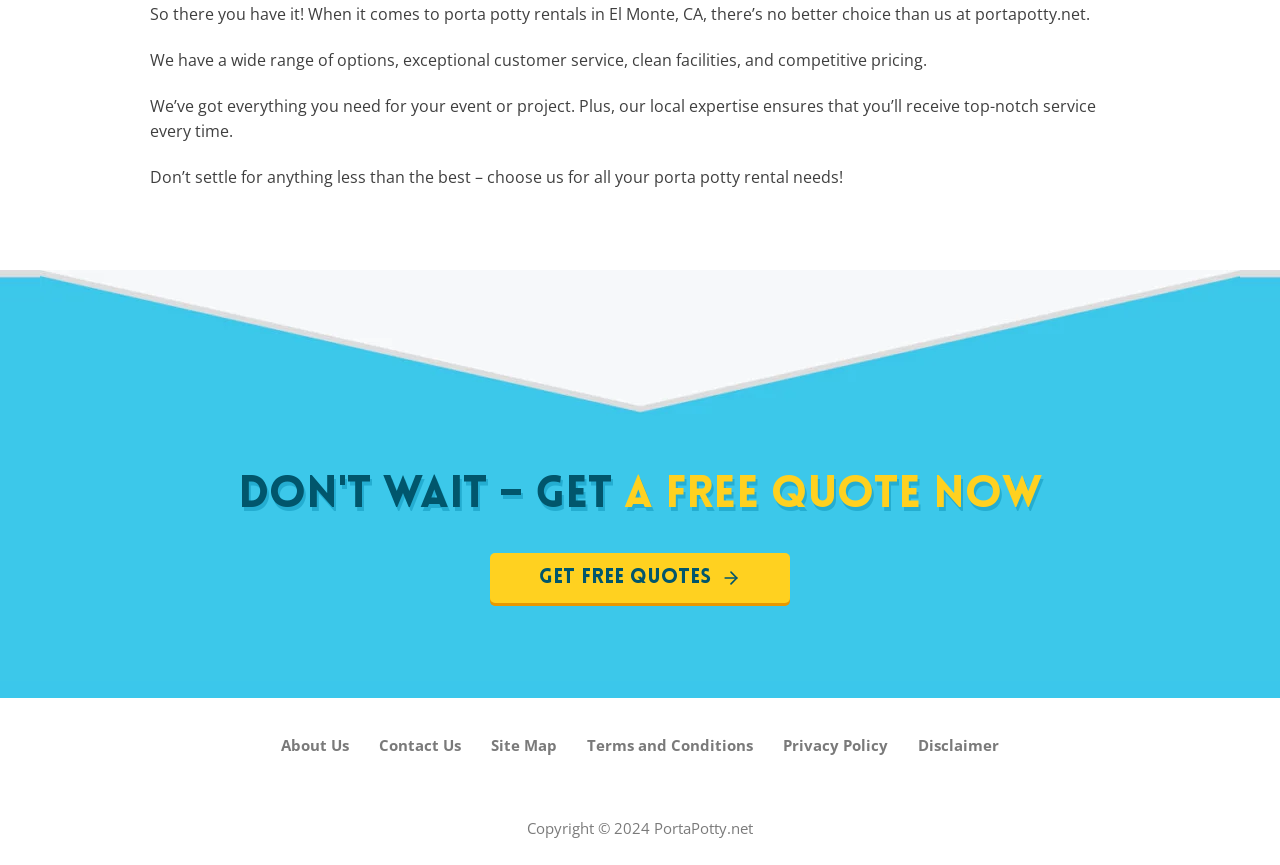Based on the image, please elaborate on the answer to the following question:
What is the location served by this porta potty rental service?

The webpage specifically mentions 'porta potty rentals in El Monte, CA', indicating that this service is available in El Monte, California.